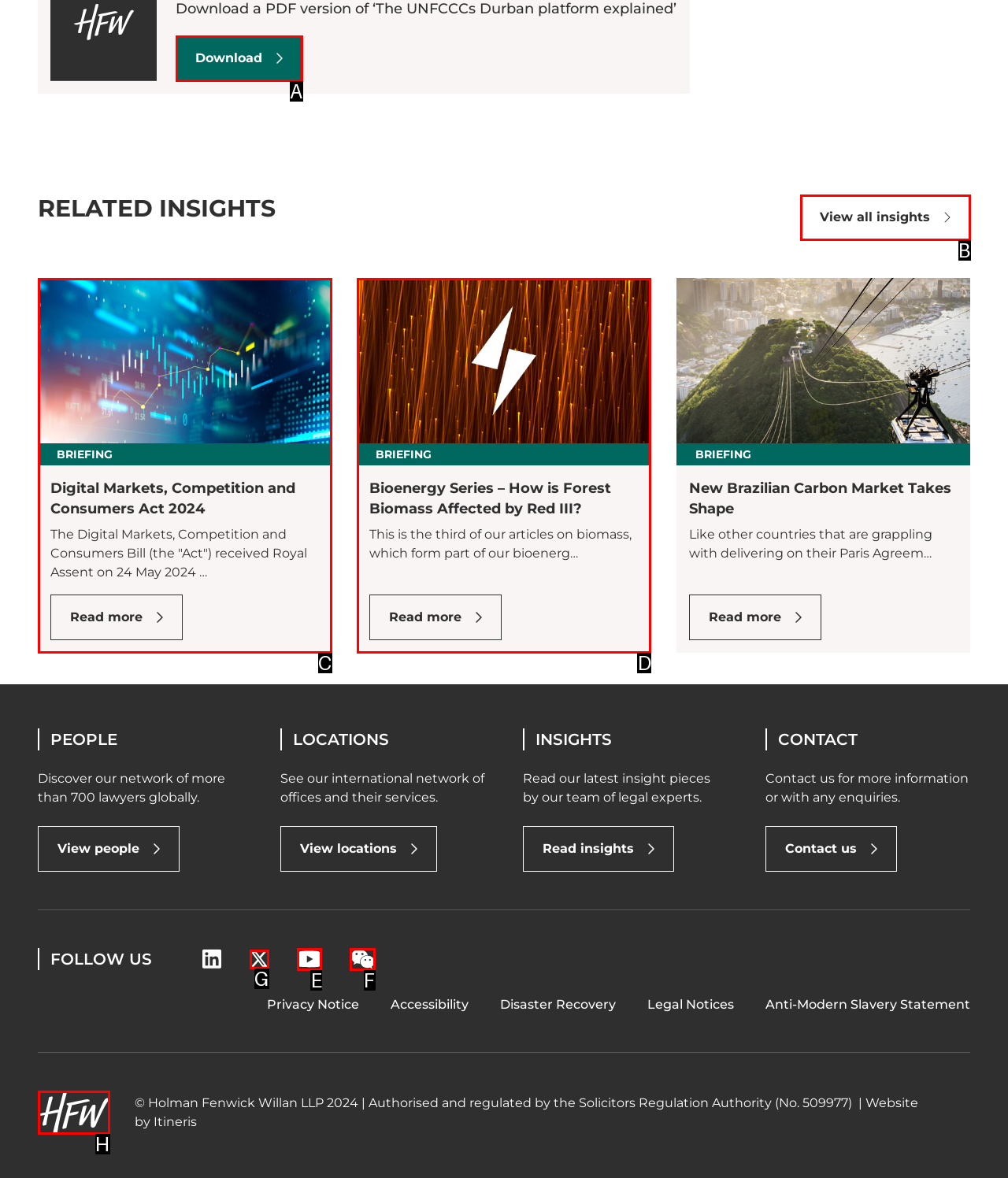From the choices given, find the HTML element that matches this description: WeChat. Answer with the letter of the selected option directly.

F